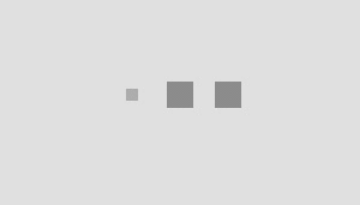Explain the image in a detailed way.

This image accompanies an article discussing Ankita Lokhande and her husband's business ventures. The text highlights the potential for Ankita to join Vicky Jain in his business, indicating a momentous consideration in their professional lives following their marriage. Insights into their partnership and its implications for both of their careers are explored, underscoring Vicky's status as a successful businessman and the couple's dynamic relationship in the public eye. The article aims to inform readers about their evolving journey and the impact of their union on their respective fields.